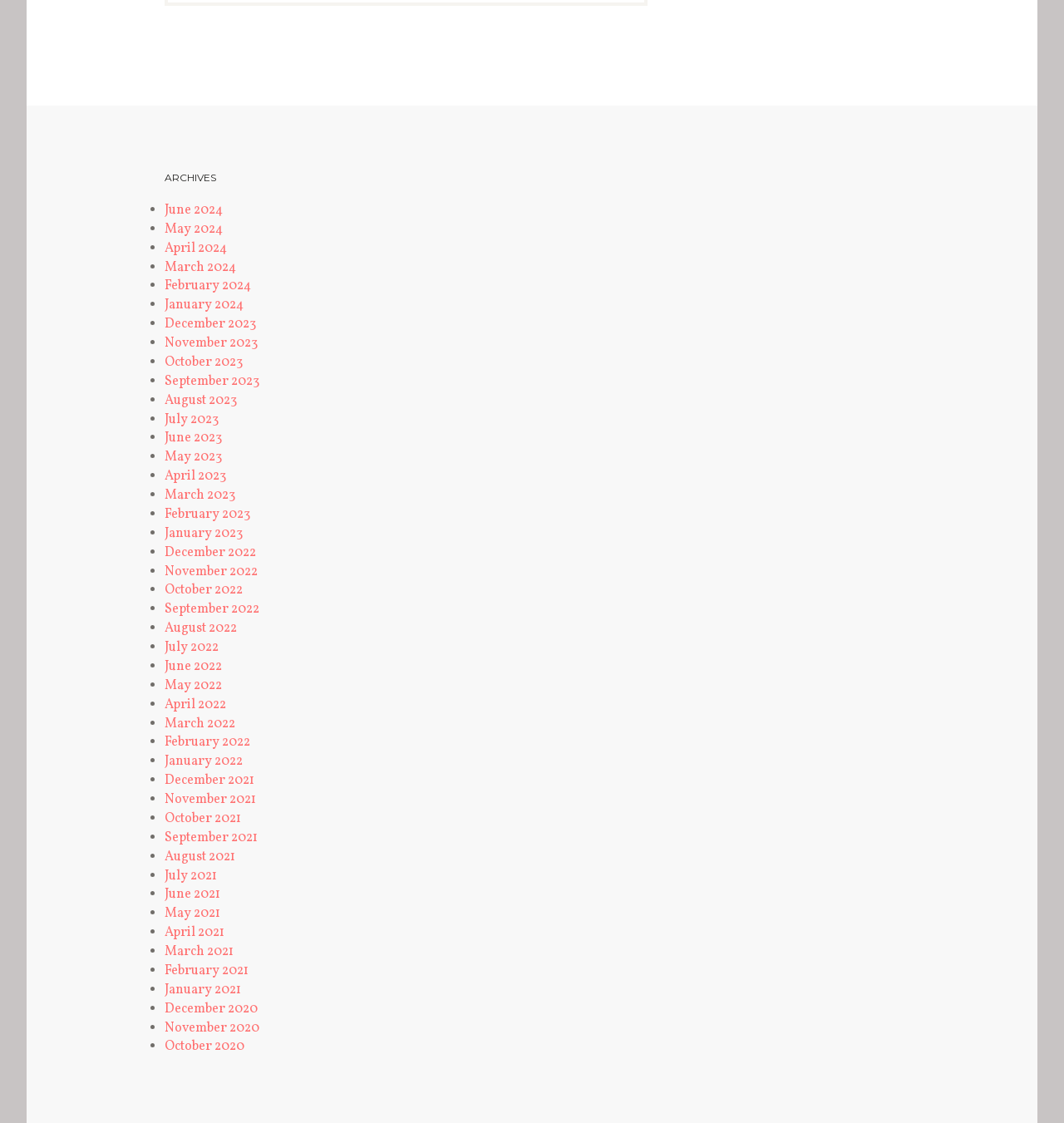Please provide a comprehensive answer to the question below using the information from the image: How are the months on the archives page organized?

The months on the archives page are organized in chronological order, with the most recent month at the top and the earliest month at the bottom, as indicated by the link elements and their corresponding bounding box coordinates.